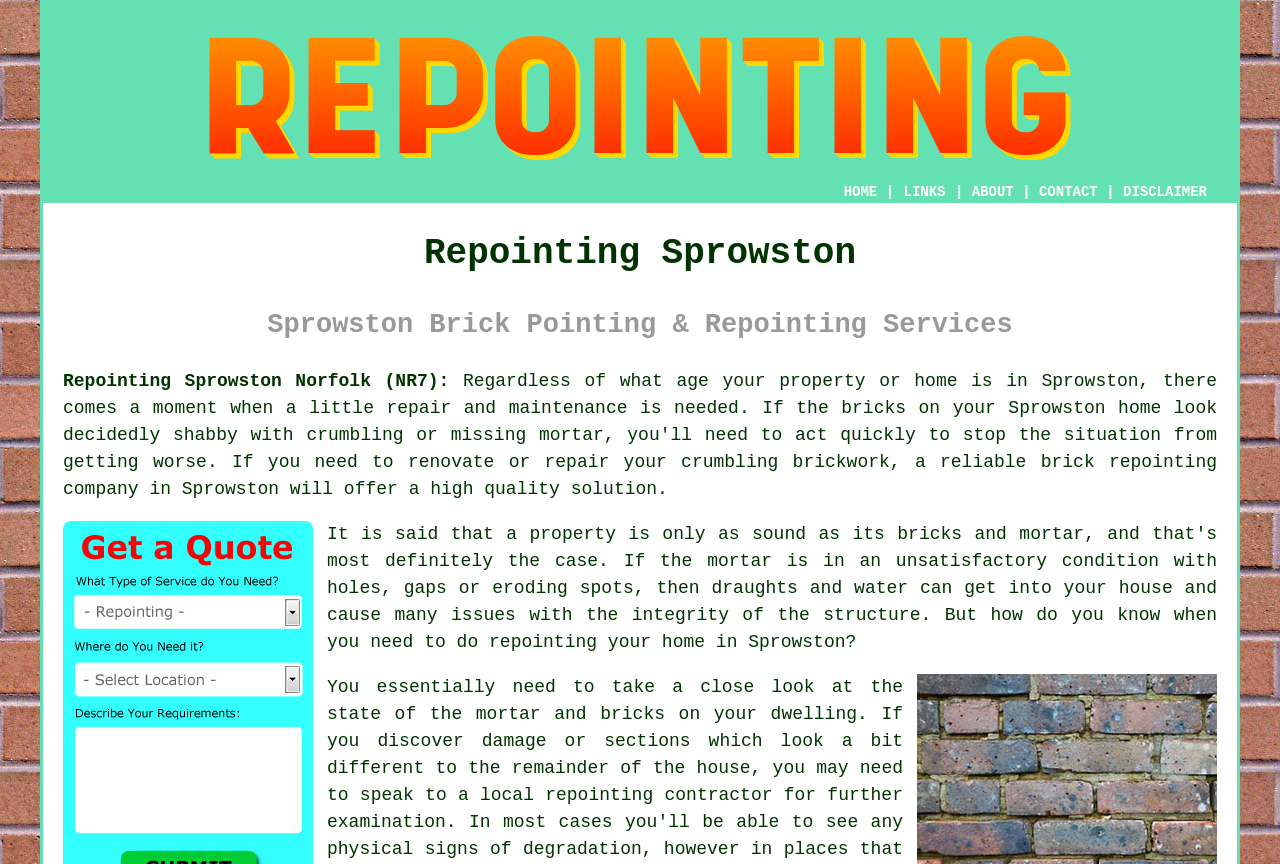What is the focus area of the repointing service?
Look at the screenshot and respond with a single word or phrase.

Sprowston, Norfolk